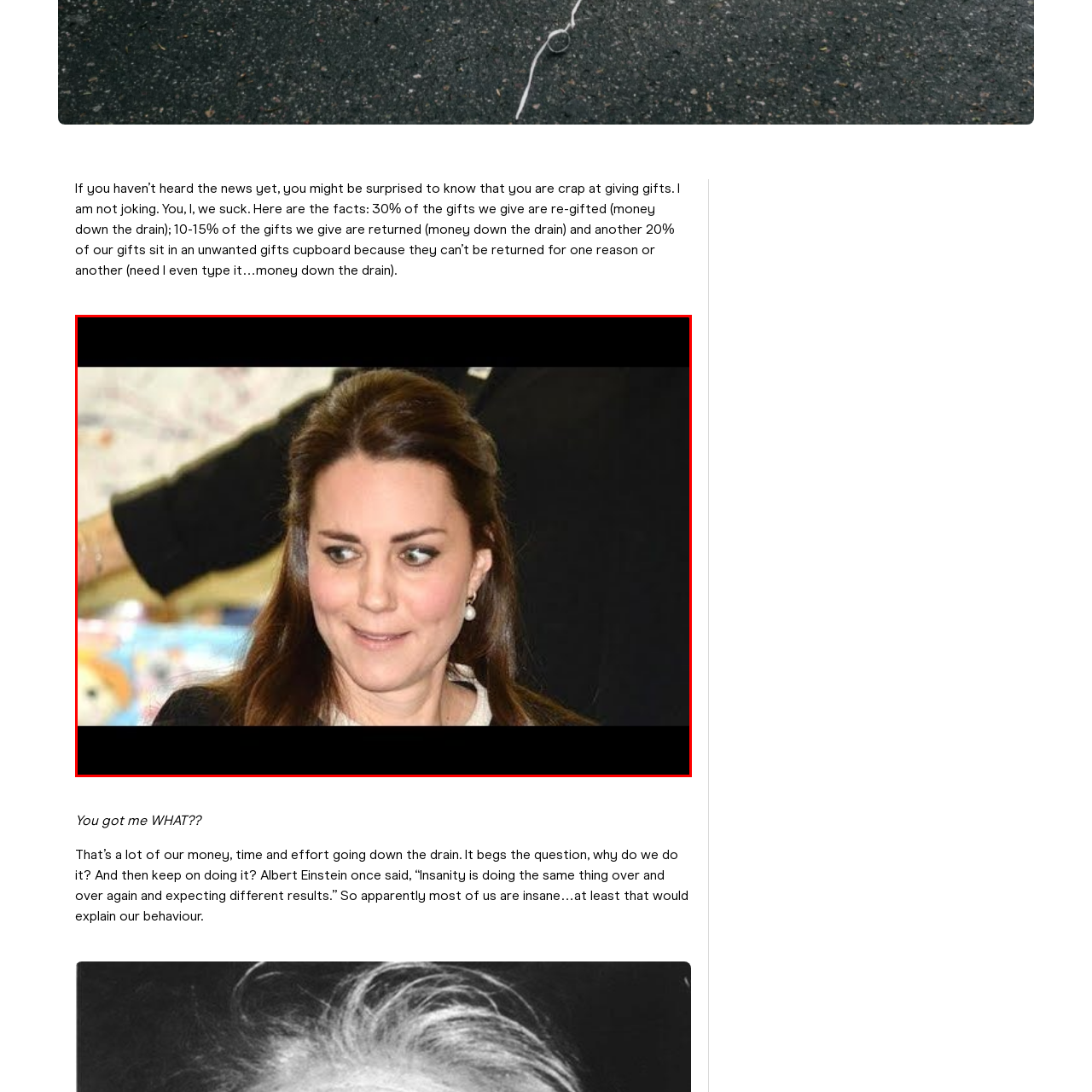What is the setting of the event behind the woman?
Direct your attention to the image enclosed by the red bounding box and provide a detailed answer to the question.

The caption suggests that the backdrop is slightly blurred, implying an informal setting, and also mentions 'hints of playful decorations visible behind her', which implies that the event involves an audience of children.